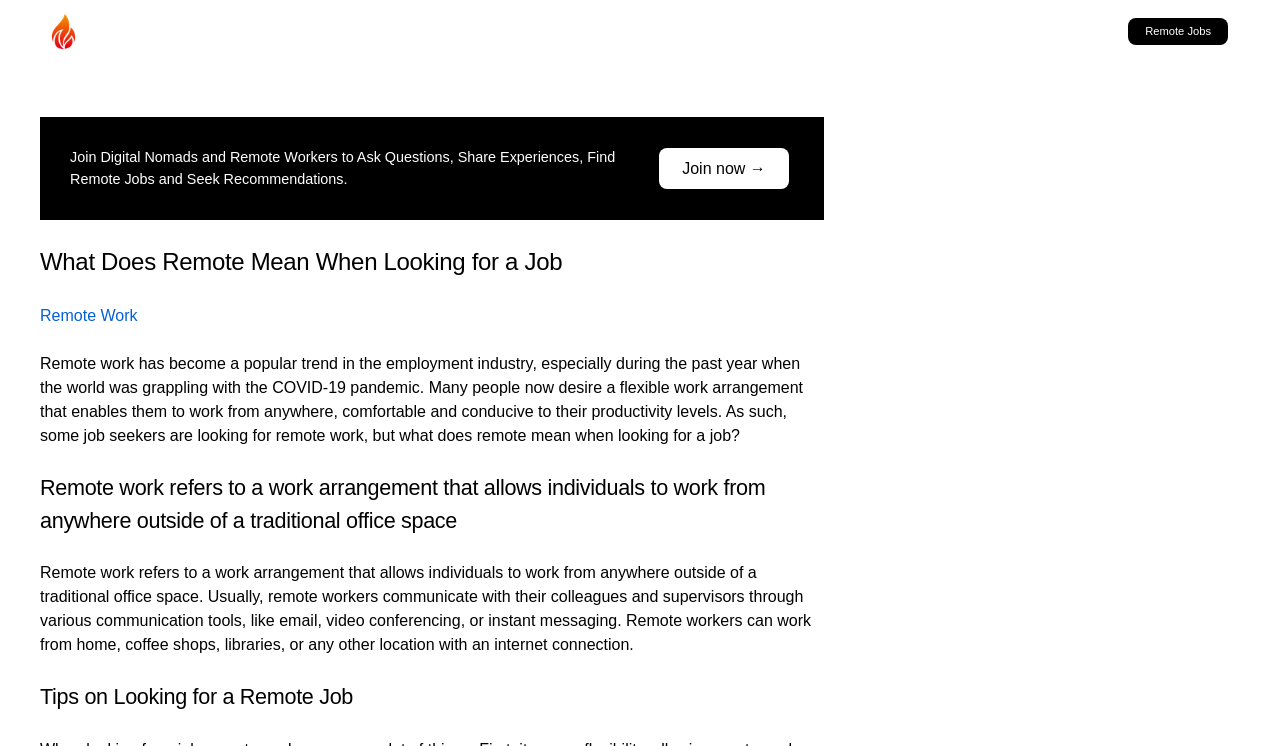What is the context of remote work in the employment industry?
Using the picture, provide a one-word or short phrase answer.

Popular trend during COVID-19 pandemic